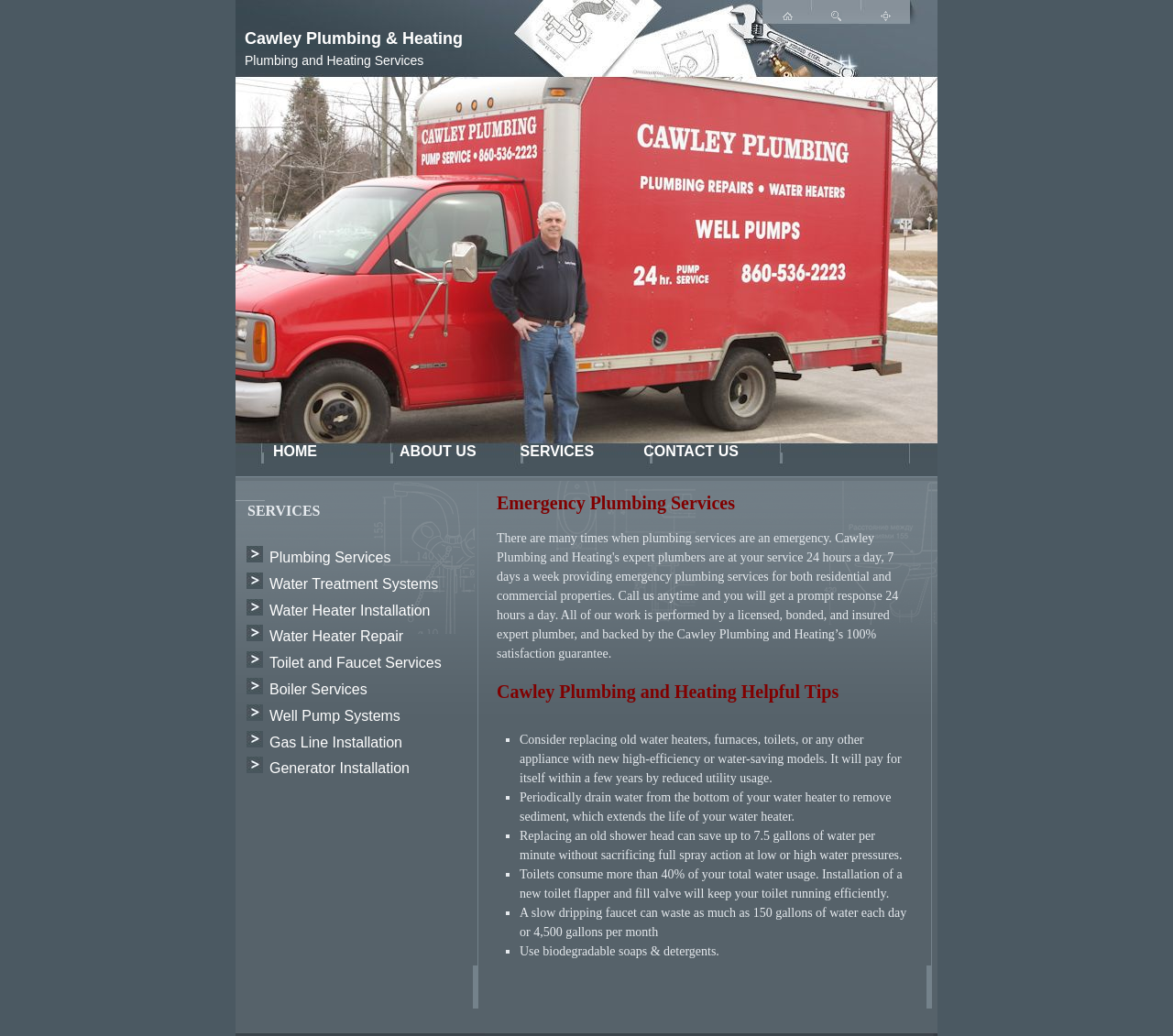What percentage of total water usage is consumed by toilets?
Respond with a short answer, either a single word or a phrase, based on the image.

More than 40%